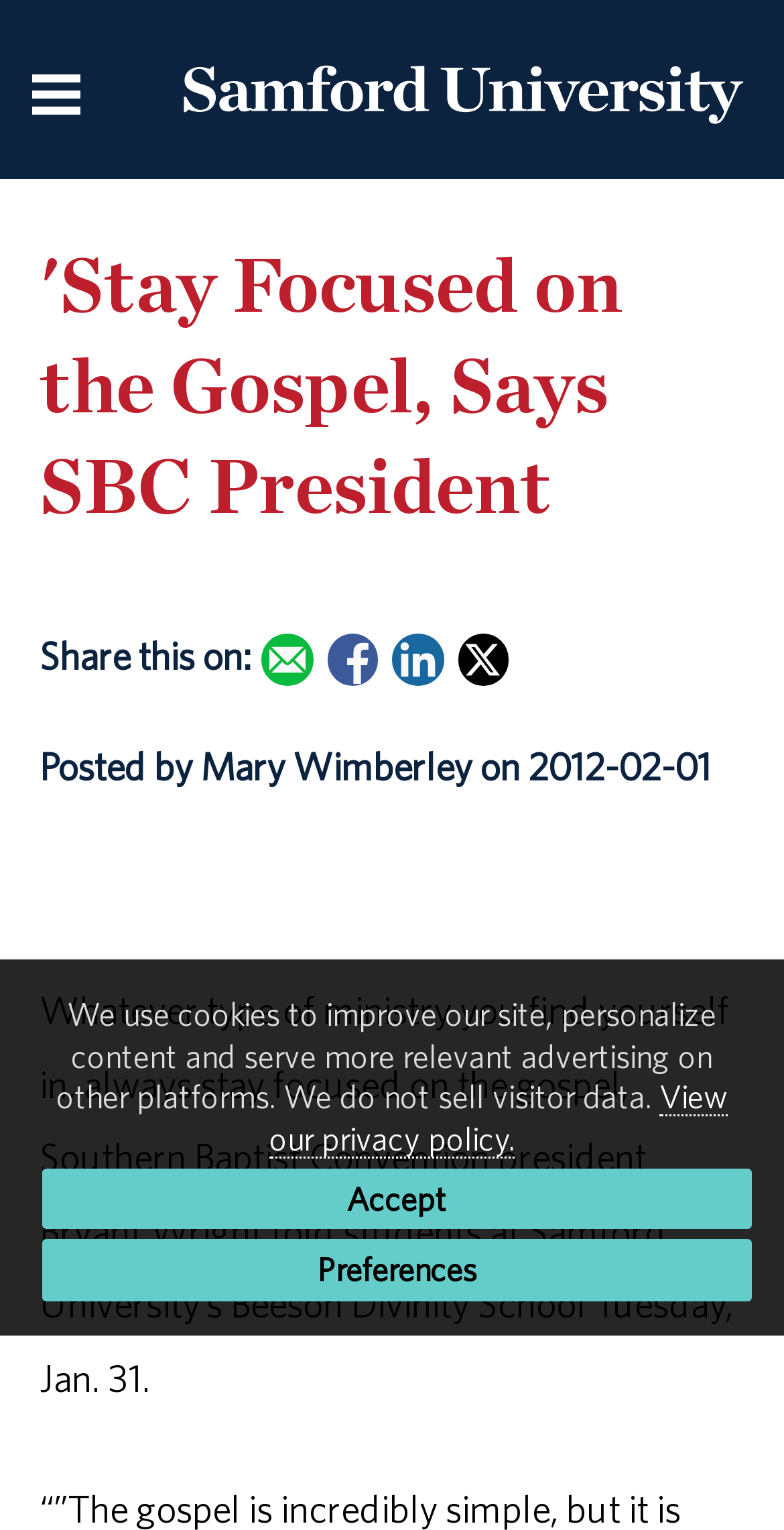Determine the bounding box coordinates for the clickable element to execute this instruction: "Share this on Facebook". Provide the coordinates as four float numbers between 0 and 1, i.e., [left, top, right, bottom].

[0.556, 0.553, 0.643, 0.597]